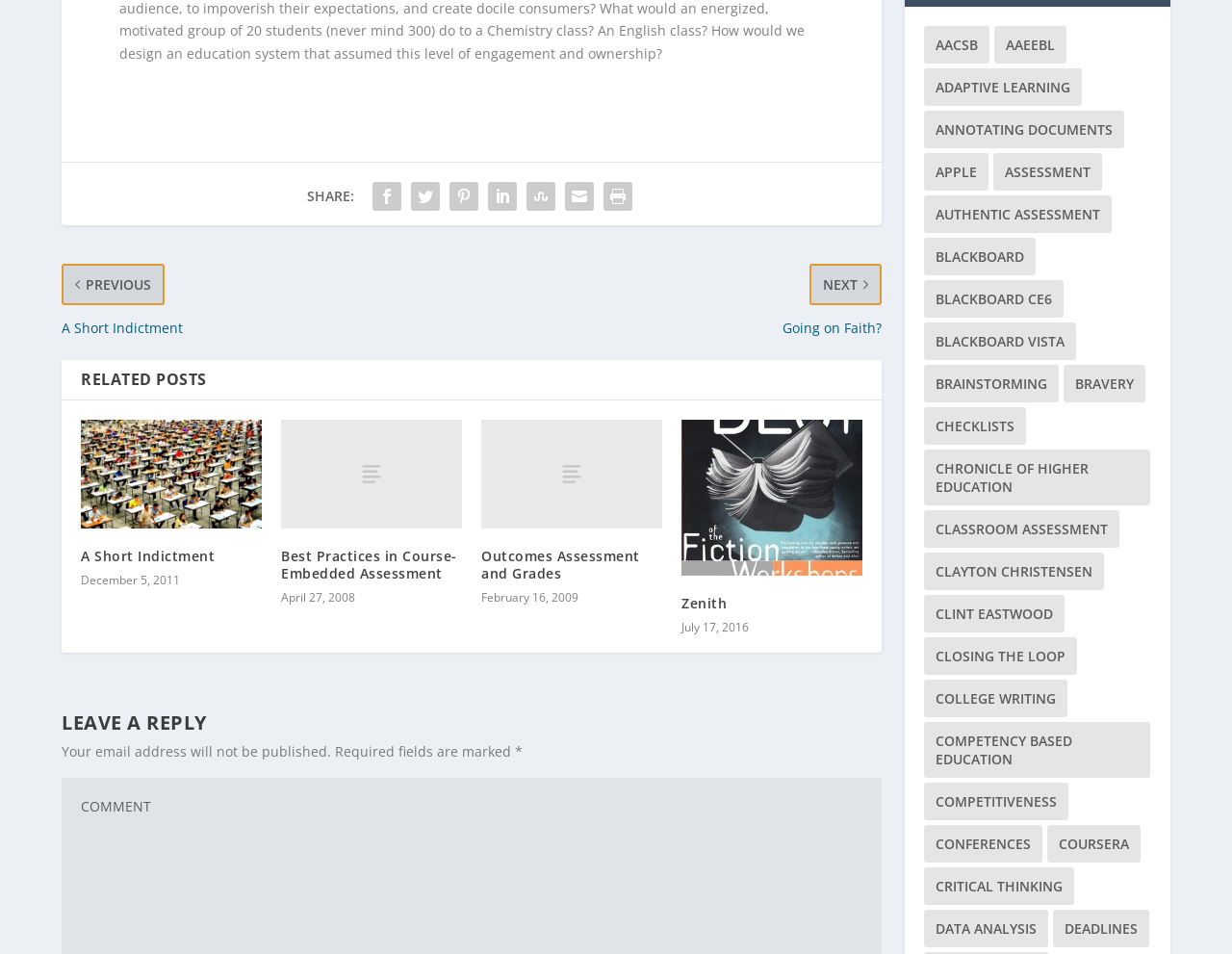Please answer the following query using a single word or phrase: 
How many categories are listed at the top of the page?

28